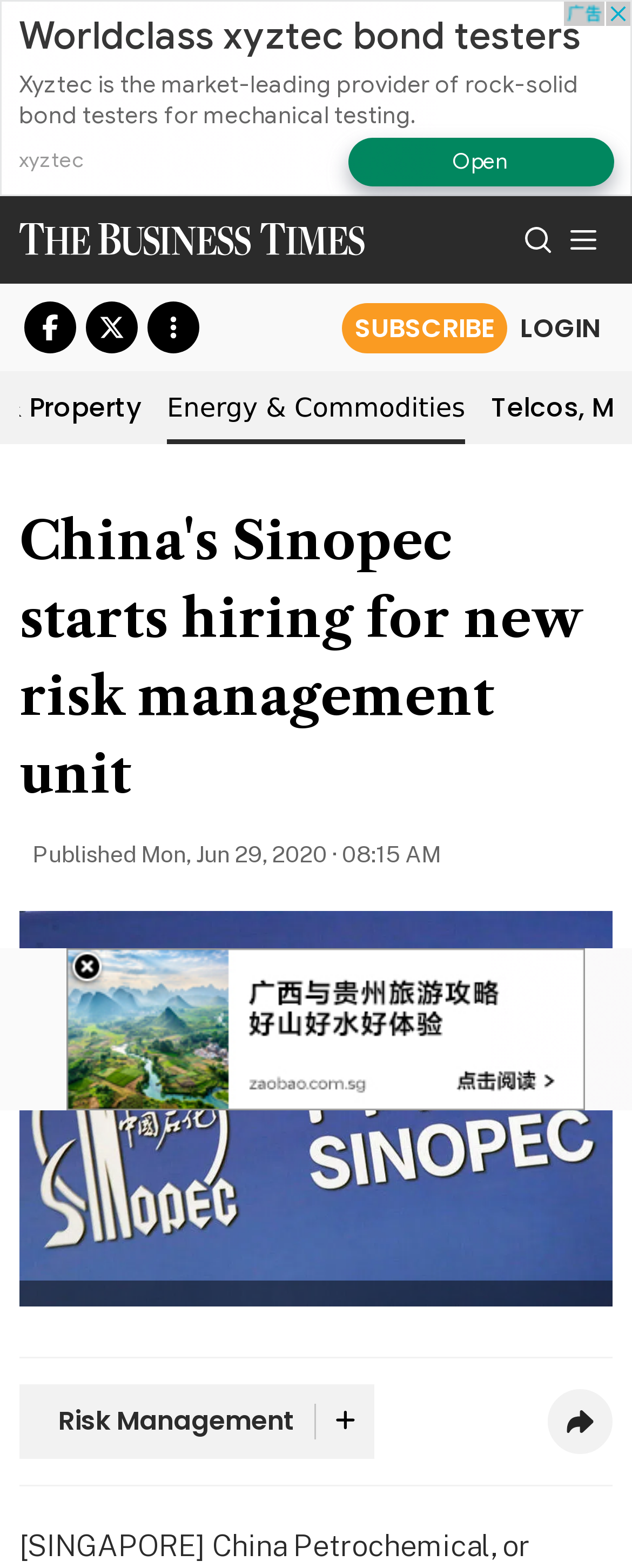What is the name of the publication?
Provide a detailed and extensive answer to the question.

I found the name of the publication by looking at the link element with the text 'The Business Times' and the adjacent image element with the same text.